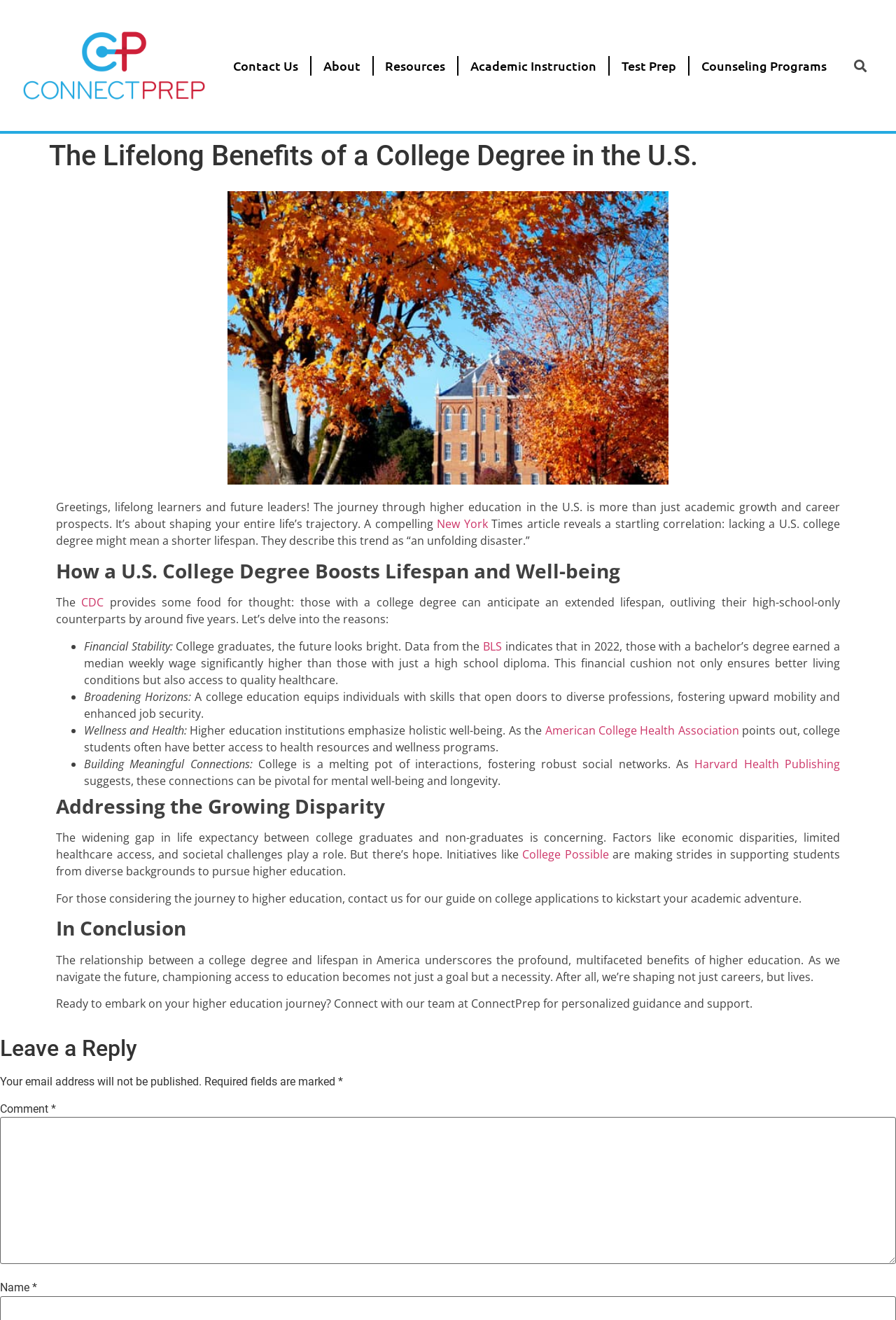Please identify the bounding box coordinates of the clickable region that I should interact with to perform the following instruction: "Read more about the Lifelong Benefits of a College Degree in the U.S.". The coordinates should be expressed as four float numbers between 0 and 1, i.e., [left, top, right, bottom].

[0.254, 0.145, 0.746, 0.367]